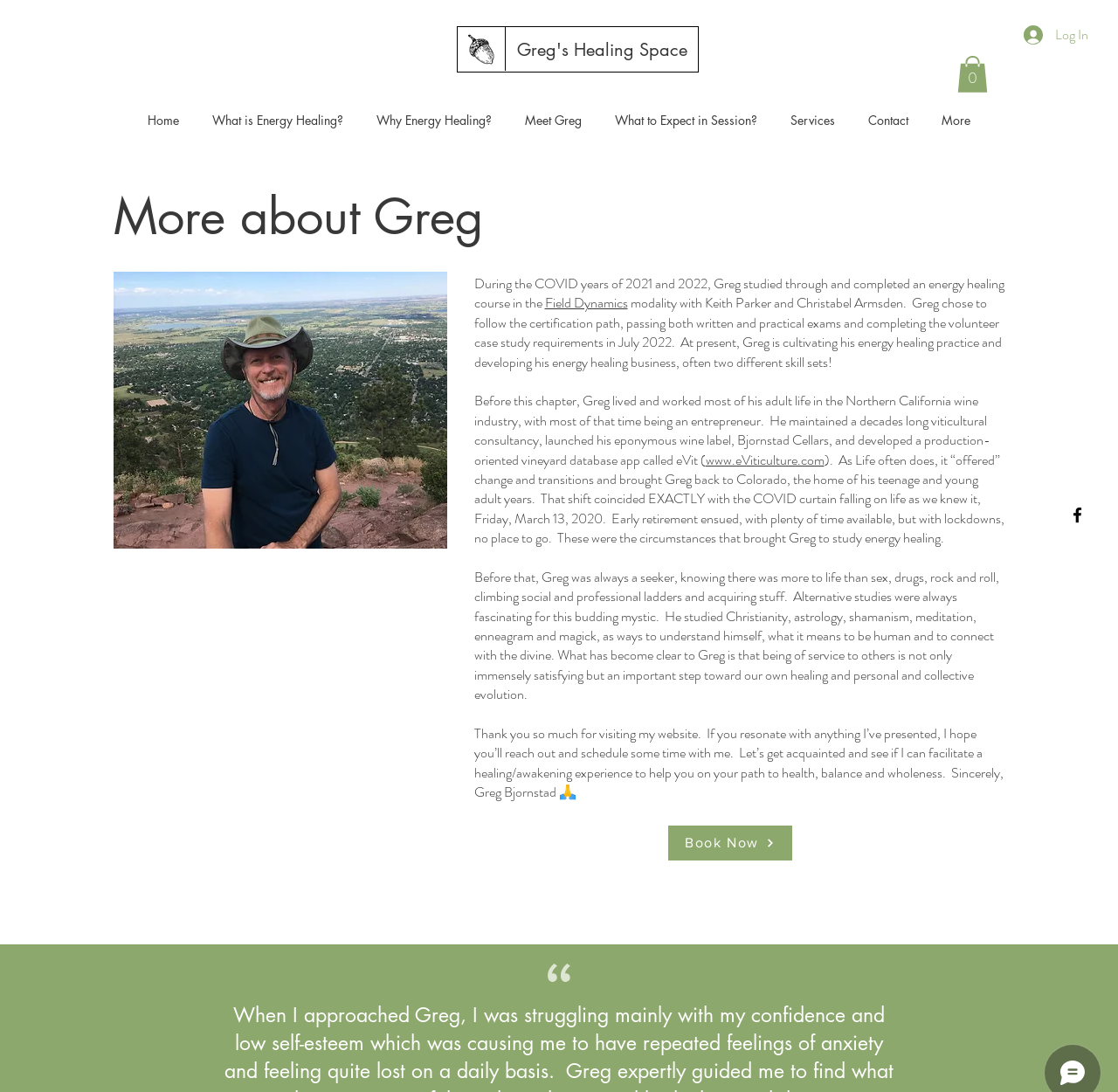Please determine the bounding box coordinates of the area that needs to be clicked to complete this task: 'View services offered'. The coordinates must be four float numbers between 0 and 1, formatted as [left, top, right, bottom].

[0.692, 0.09, 0.762, 0.13]